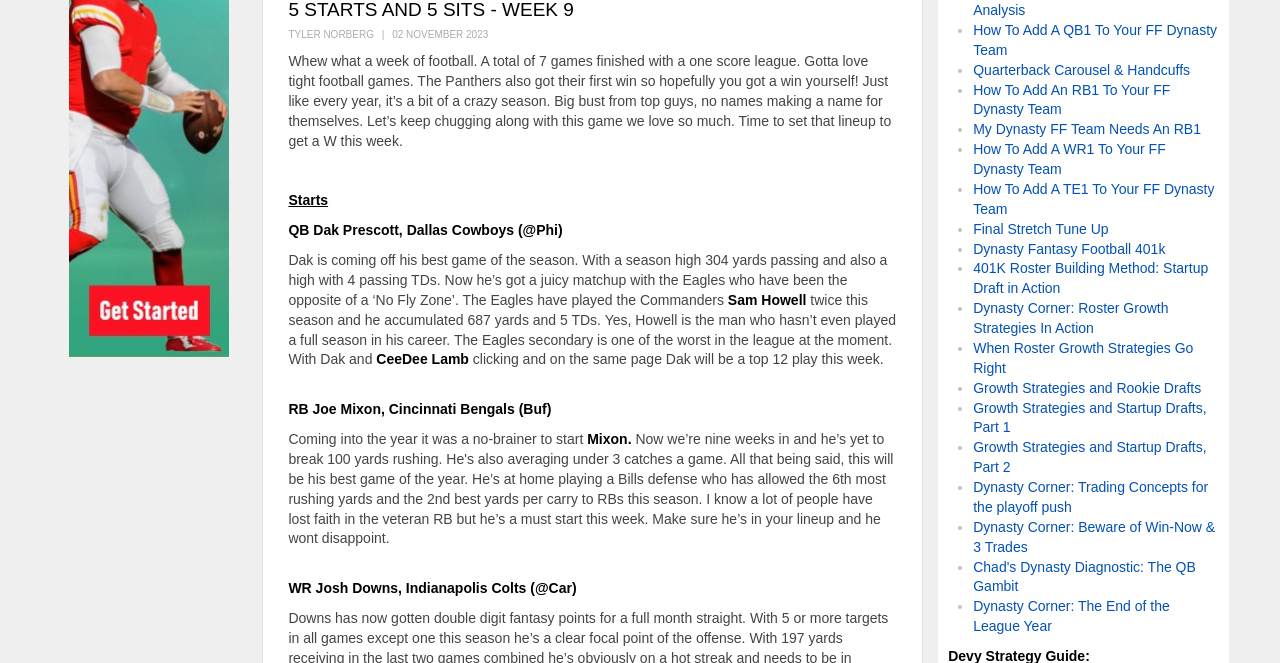Please provide the bounding box coordinates in the format (top-left x, top-left y, bottom-right x, bottom-right y). Remember, all values are floating point numbers between 0 and 1. What is the bounding box coordinate of the region described as: Growth Strategies and Rookie Drafts

[0.76, 0.573, 0.938, 0.597]